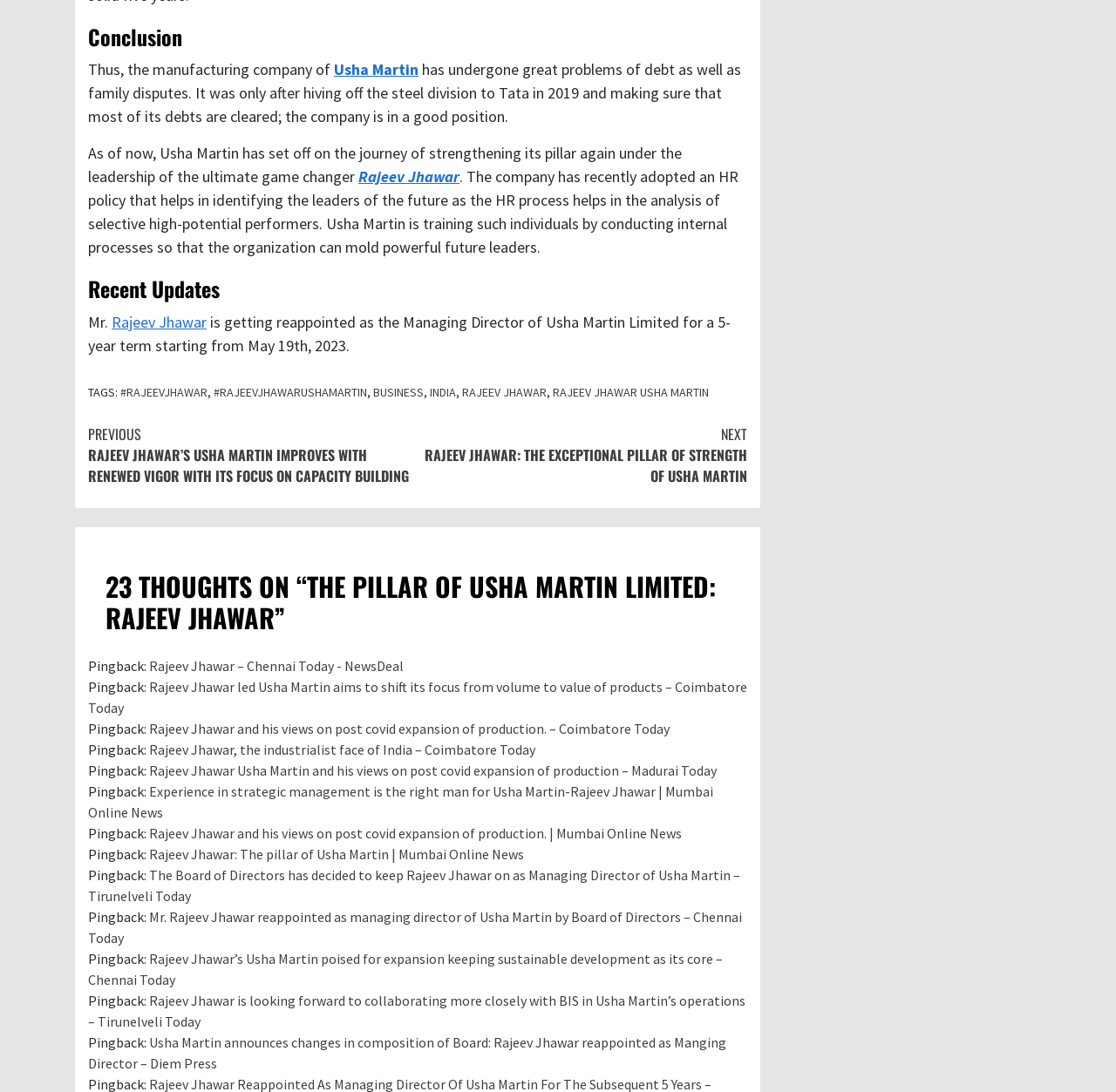What is the company mentioned in the article?
Using the details shown in the screenshot, provide a comprehensive answer to the question.

The company mentioned in the article is Usha Martin, which is evident from the text 'Usha Martin has set off on the journey of strengthening its pillar again under the leadership of the ultimate game changer'.